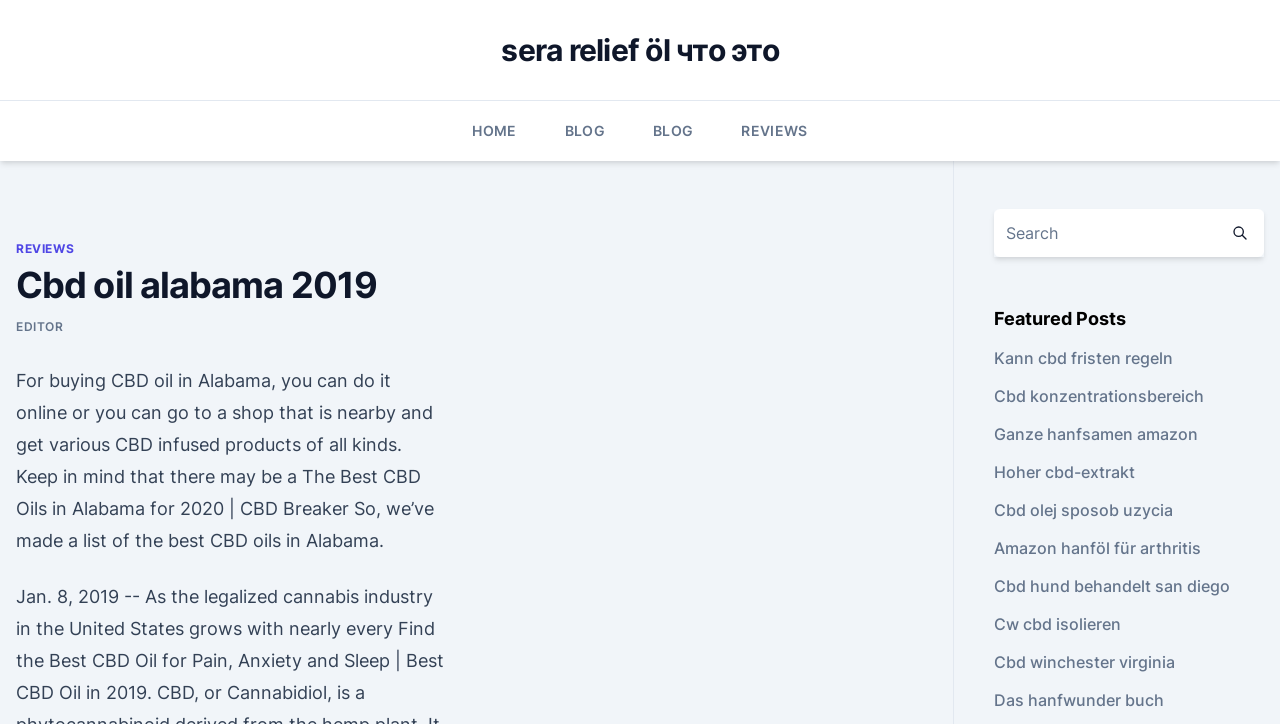Please give the bounding box coordinates of the area that should be clicked to fulfill the following instruction: "Search for CBD oil in Alabama". The coordinates should be in the format of four float numbers from 0 to 1, i.e., [left, top, right, bottom].

[0.776, 0.289, 0.95, 0.355]